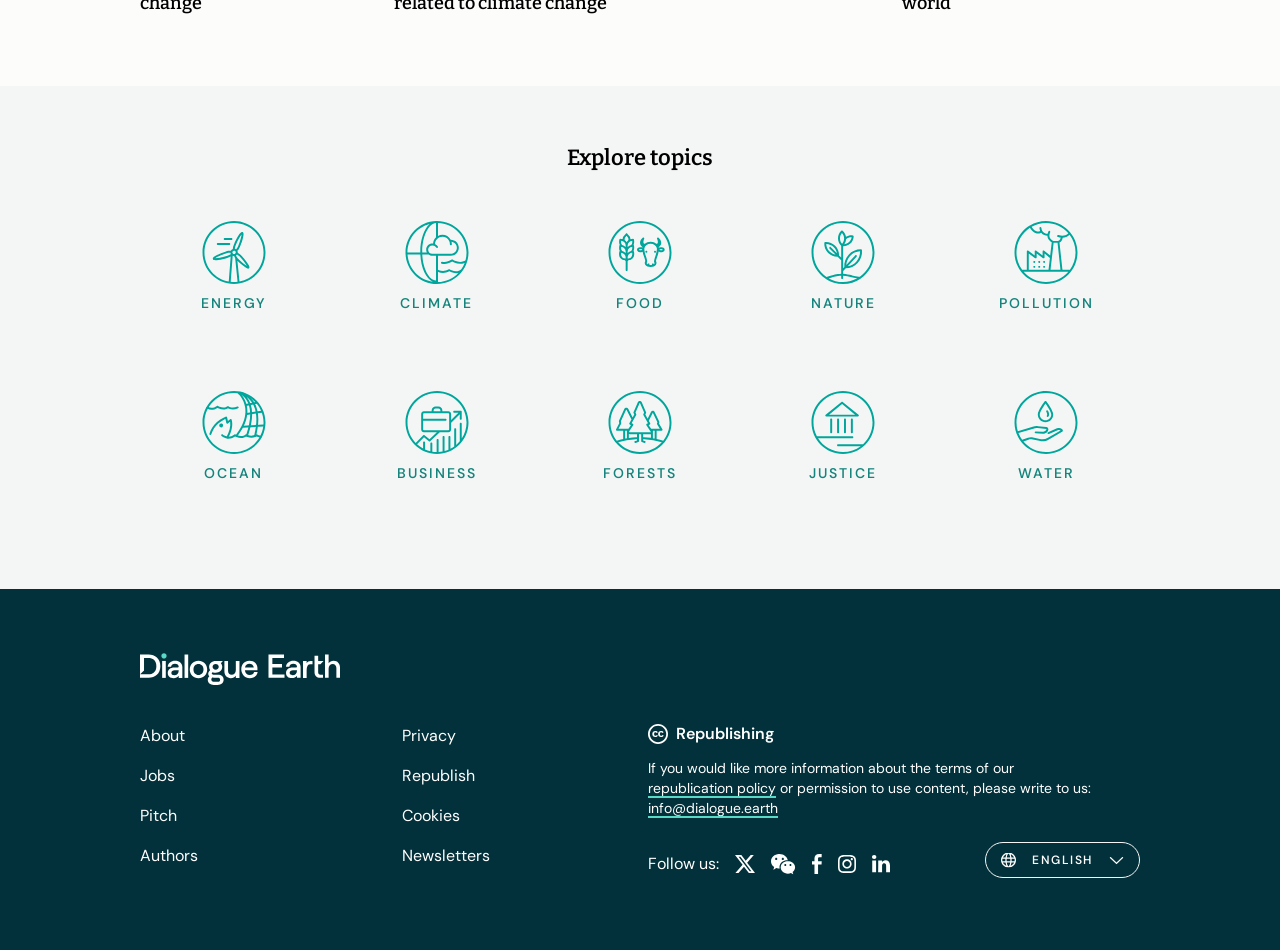Locate the bounding box coordinates of the area you need to click to fulfill this instruction: 'Go to About page'. The coordinates must be in the form of four float numbers ranging from 0 to 1: [left, top, right, bottom].

[0.109, 0.764, 0.145, 0.786]